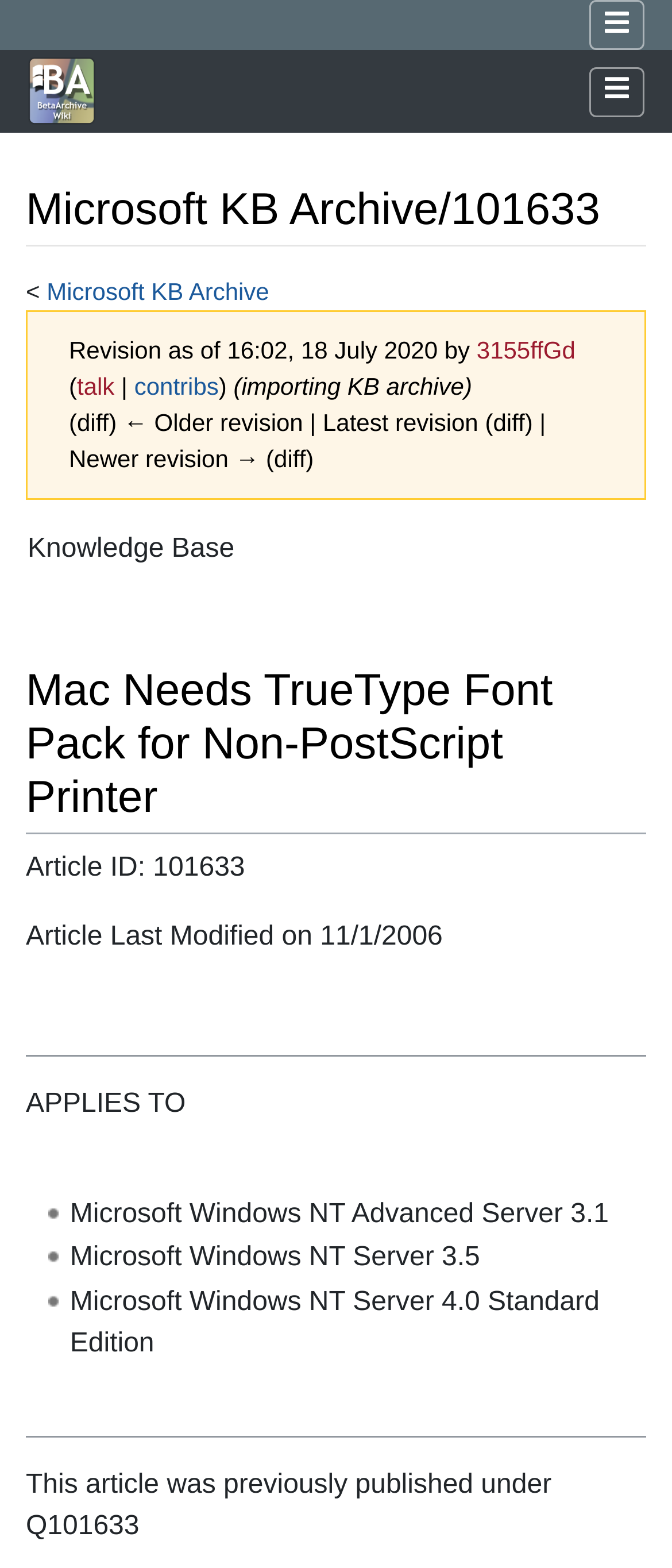Using the element description provided, determine the bounding box coordinates in the format (top-left x, top-left y, bottom-right x, bottom-right y). Ensure that all values are floating point numbers between 0 and 1. Element description: title="Visit the main page"

[0.041, 0.05, 0.144, 0.074]